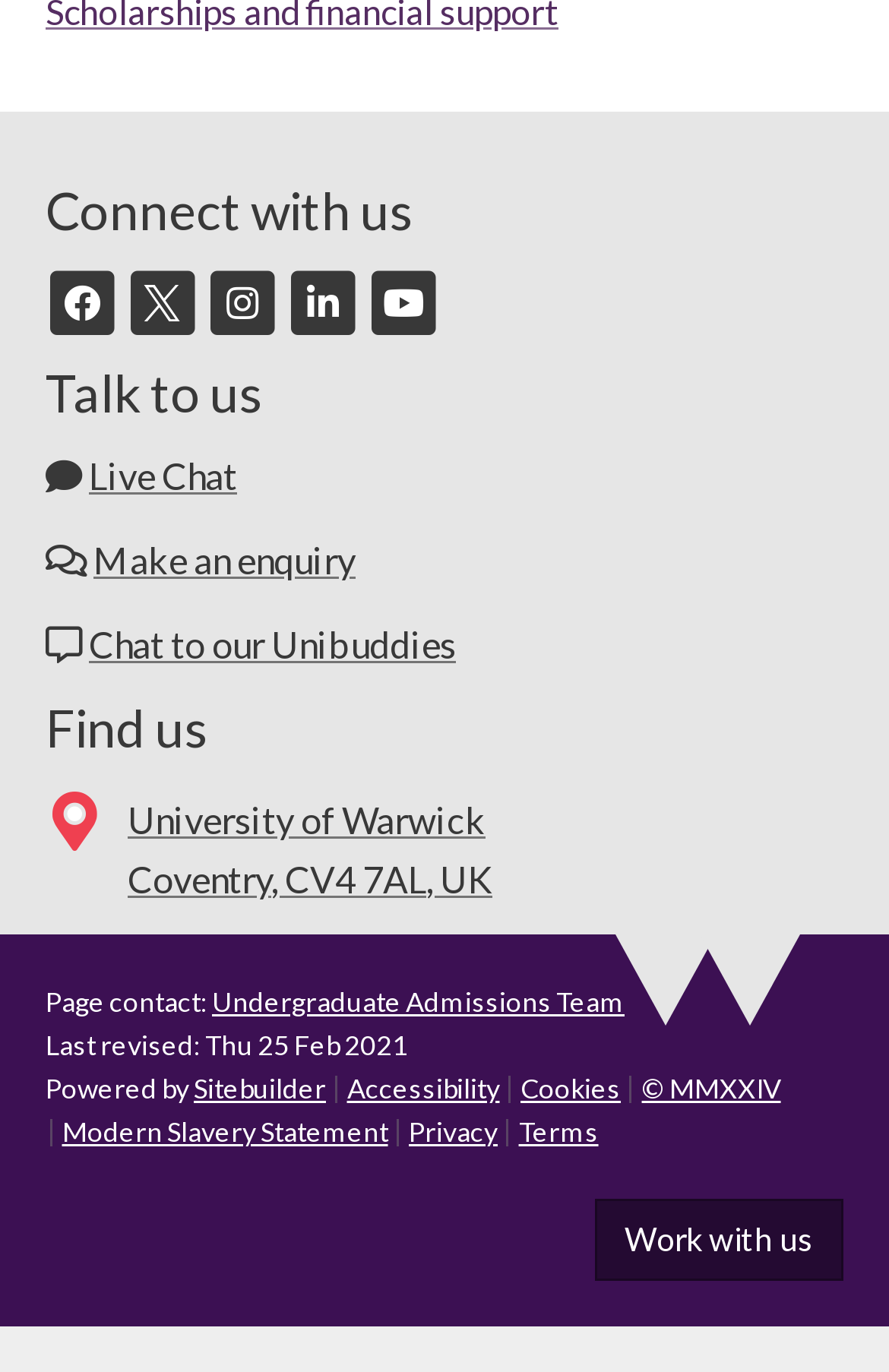Please identify the bounding box coordinates of the element's region that needs to be clicked to fulfill the following instruction: "Connect with us on Facebook". The bounding box coordinates should consist of four float numbers between 0 and 1, i.e., [left, top, right, bottom].

[0.051, 0.201, 0.134, 0.232]